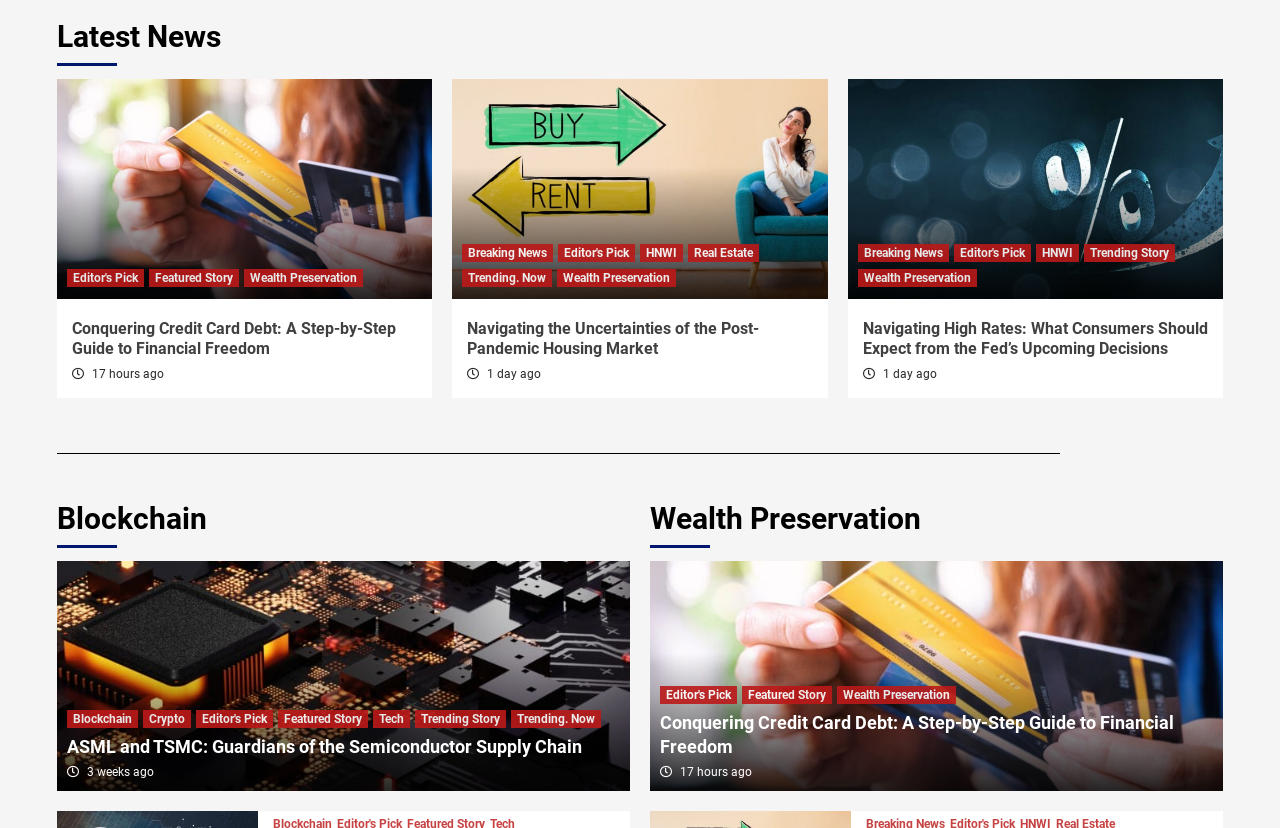Respond with a single word or phrase to the following question: What is the topic of the news article 'Conquering Credit Card Debt: A Step-by-Step Guide to Financial Freedom'?

Financial Freedom